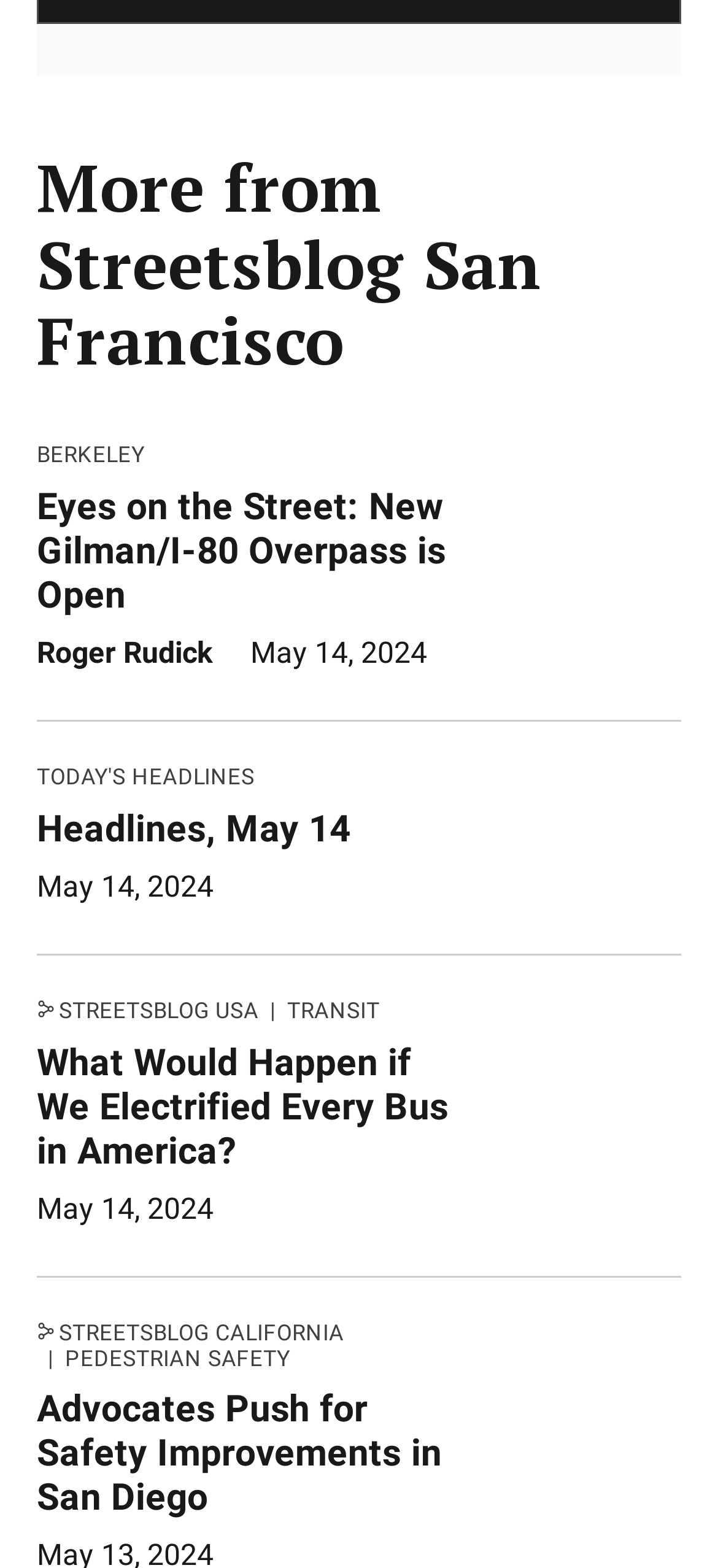Determine the bounding box coordinates for the area that needs to be clicked to fulfill this task: "Learn about Rodney Samuelson". The coordinates must be given as four float numbers between 0 and 1, i.e., [left, top, right, bottom].

None